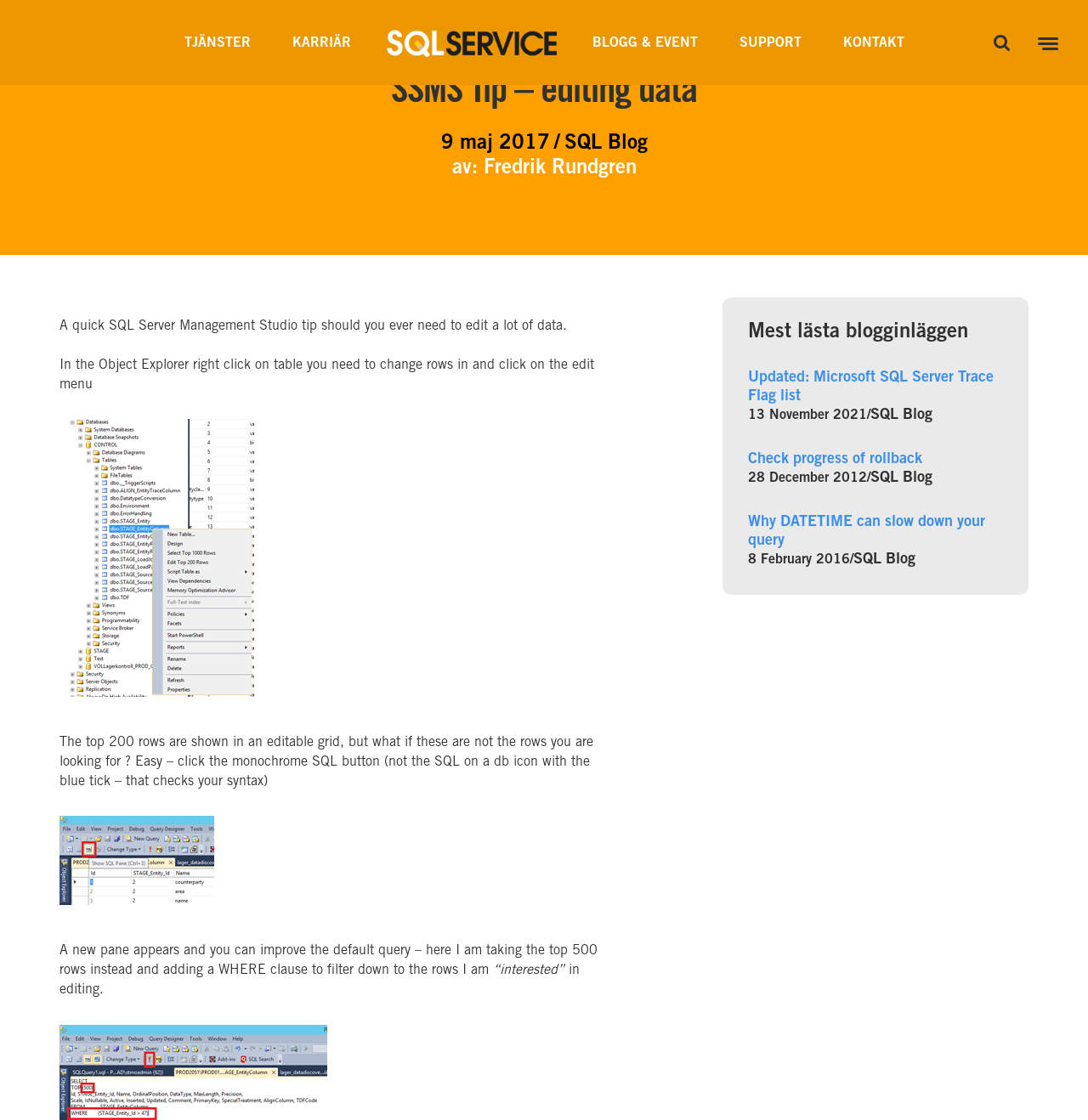How many images are there in the 'SSMS Tip – editing data' section?
Can you offer a detailed and complete answer to this question?

I looked at the 'SSMS Tip – editing data' section and counted the number of images. I found three images with the descriptions 'smss_edit1', 'smss_edit2', and no description.